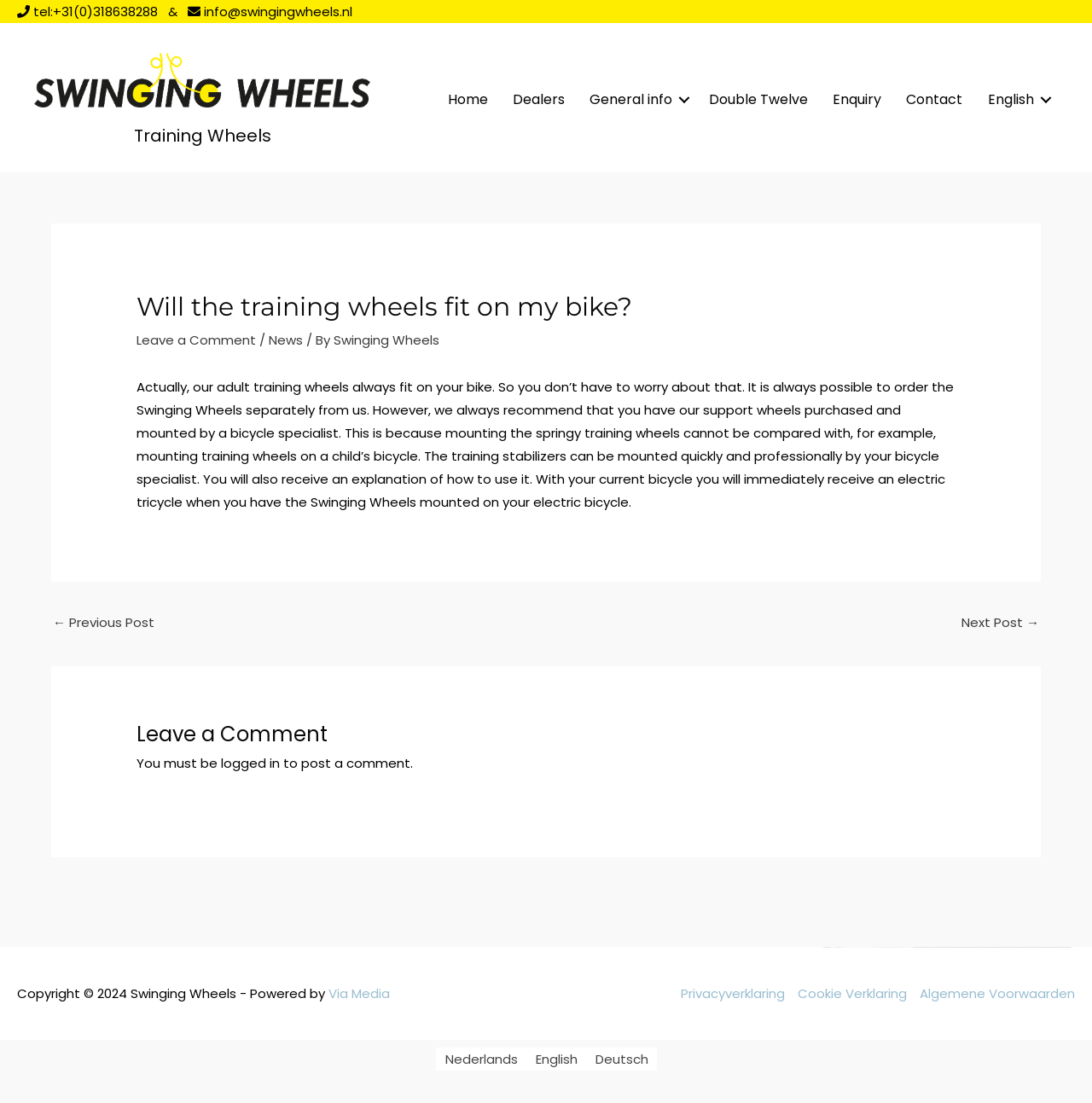How many links are in the main navigation menu?
Please provide a single word or phrase in response based on the screenshot.

9